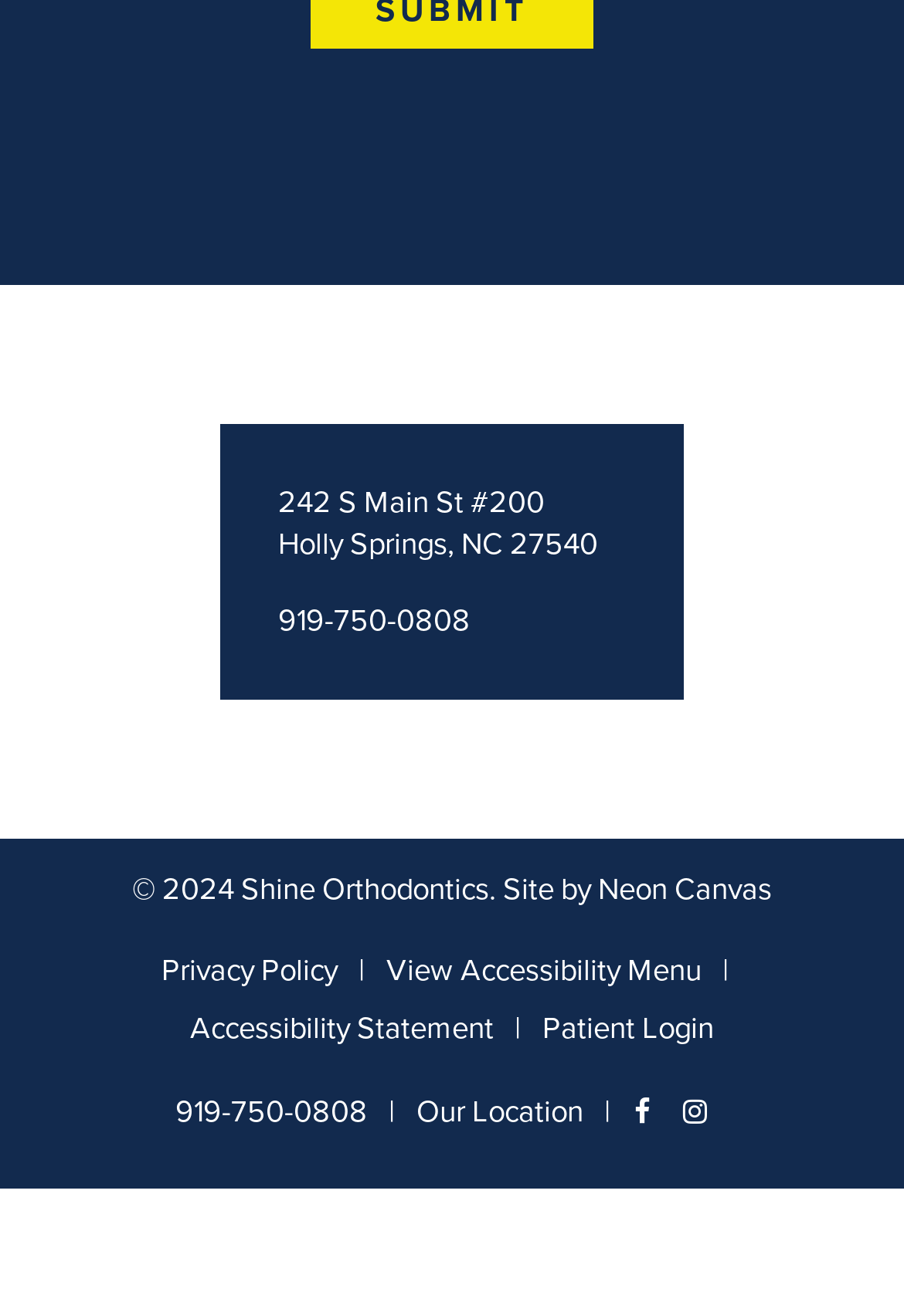Given the description "Neon Canvas", provide the bounding box coordinates of the corresponding UI element.

[0.662, 0.656, 0.854, 0.7]